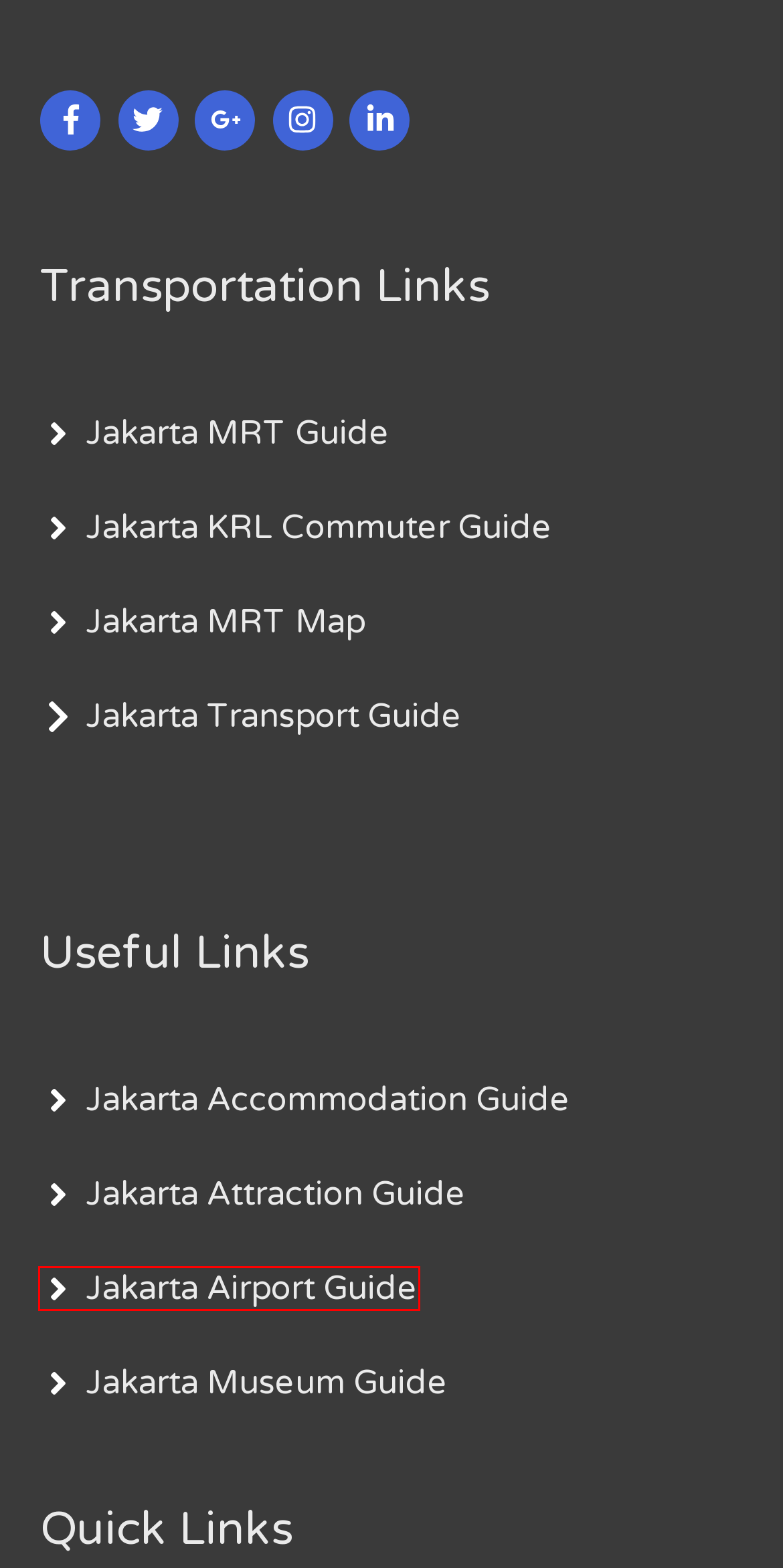Examine the screenshot of a webpage featuring a red bounding box and identify the best matching webpage description for the new page that results from clicking the element within the box. Here are the options:
A. Shopping at Thamrin City Mall in Jakarta - Jakarta Travel Guide
B. Jakarta Attraction Guide - Jakarta Travel Guide
C. Jakarta Airport Guide: The Complete Guide to Airports in Jakarta
D. Jakarta Monument Guide - Jakarta Travel Guide
E. Jakarta Itinerary Guide: Making the Best Itinerary for Jakarta - Jakarta Travel Guide
F. Jakarta Accommodation Guide - Jakarta Travel Guide
G. Visiting Sunda Kelapa in Jakarta - Jakarta Travel Guide
H. Jakarta Museum Guide: The Complete to Jakarta's Museums

C